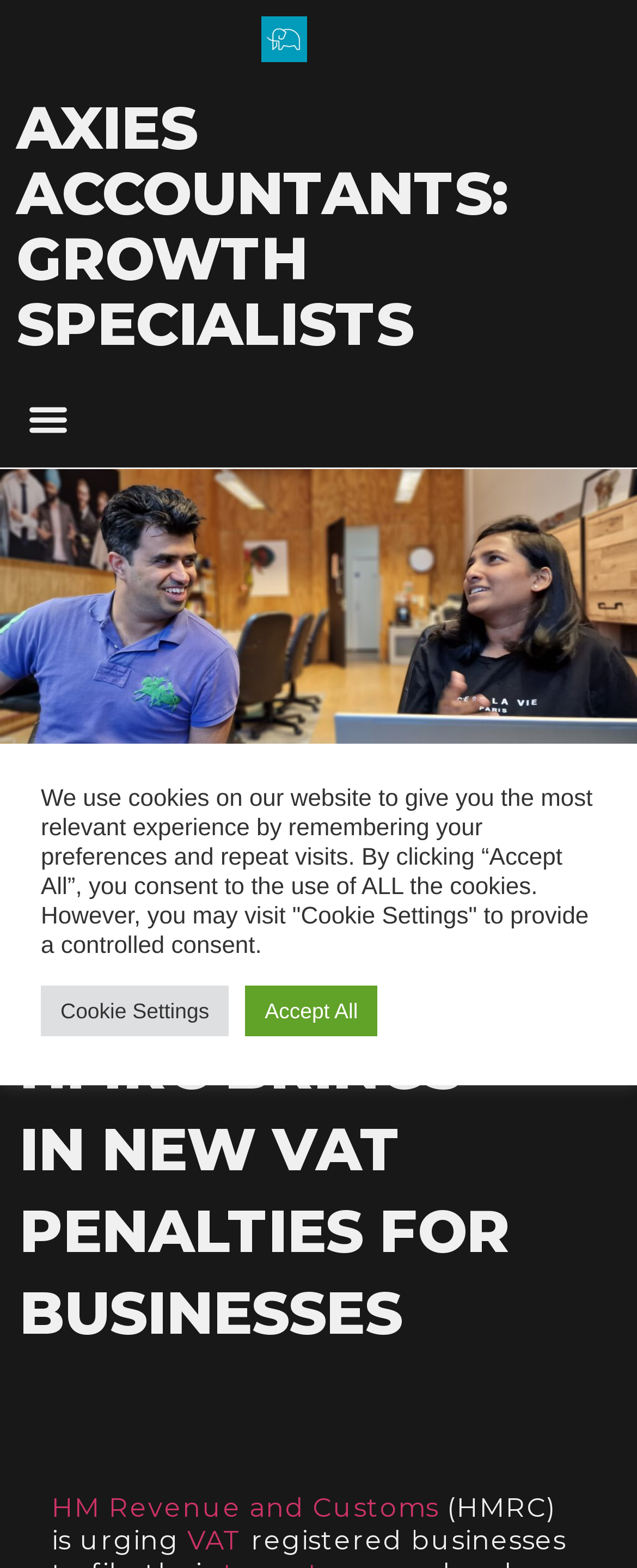Find the bounding box coordinates for the area you need to click to carry out the instruction: "Click Axies Accountants logo". The coordinates should be four float numbers between 0 and 1, indicated as [left, top, right, bottom].

[0.068, 0.01, 0.824, 0.04]